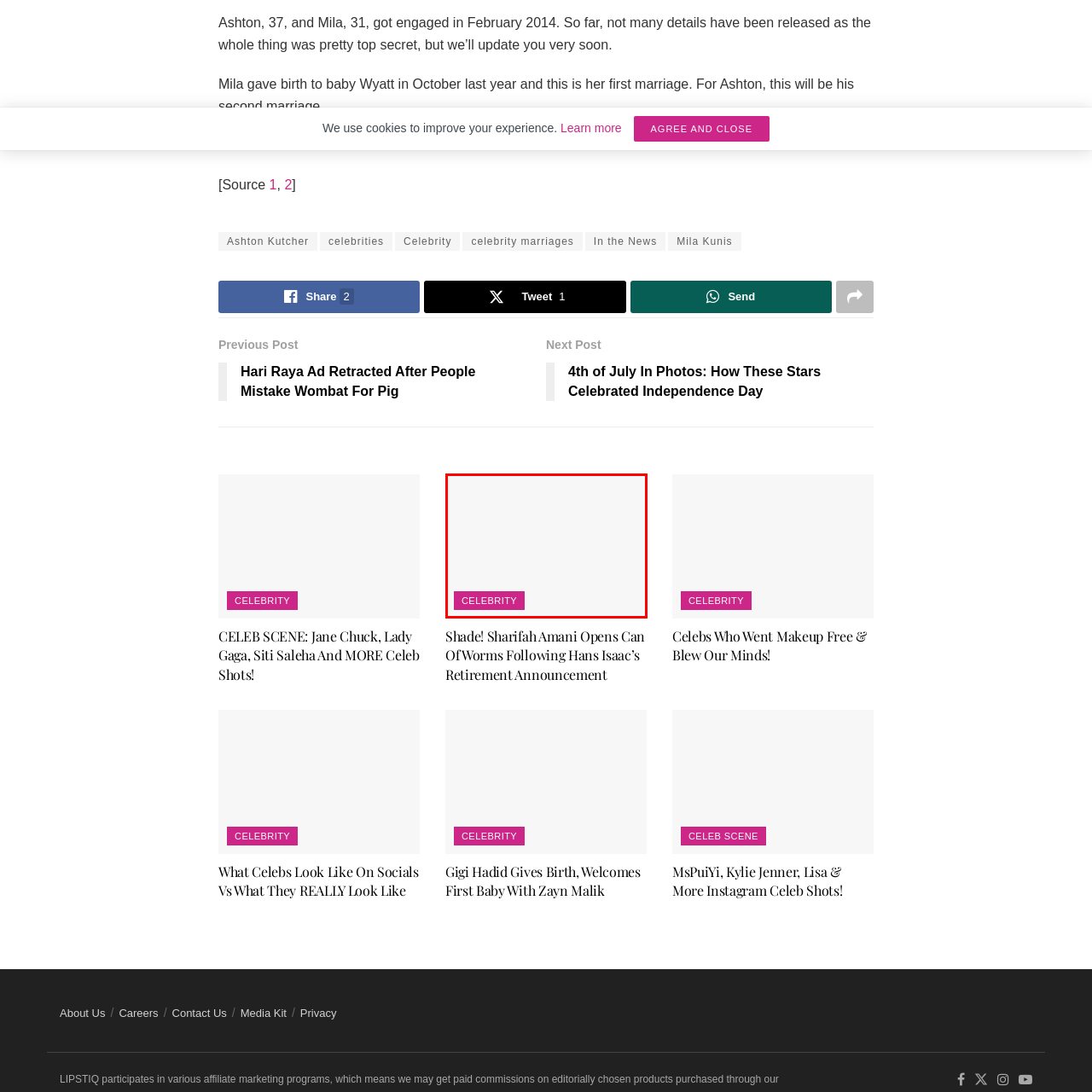Provide a thorough caption for the image that is surrounded by the red boundary.

This image features a vibrant pink button labeled "CELEBRITY," suggesting its importance in navigating or categorizing content related to celebrities, possibly within a webpage dedicated to entertainment news. The button's bold color and clear, white text draw the viewer's attention, making it a prominent element of the interface. This design choice indicates a focus on engaging users who are interested in celebrity-related topics, encouraging interaction with the platform's content.